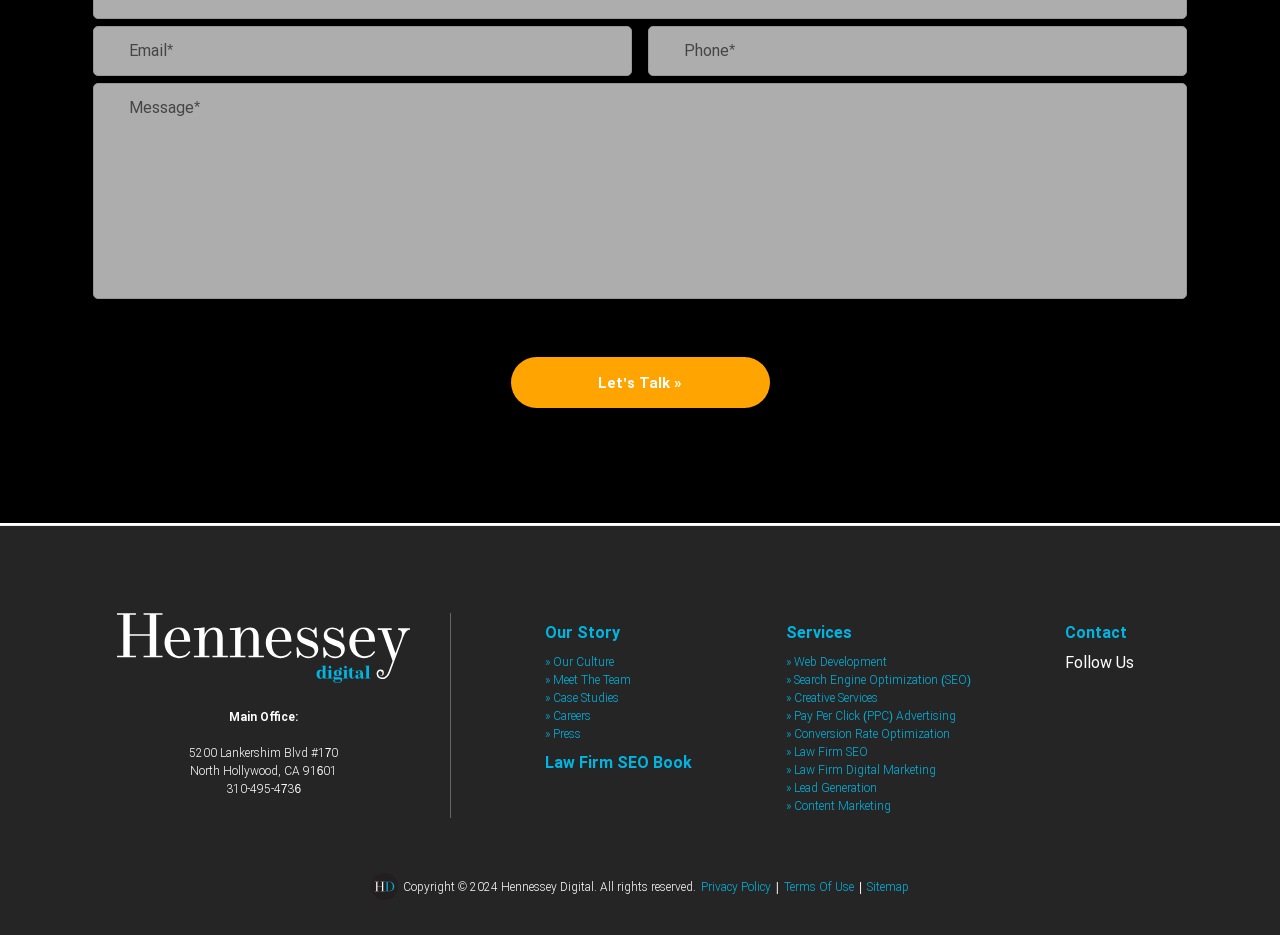Specify the bounding box coordinates of the element's region that should be clicked to achieve the following instruction: "Read 'Our Story'". The bounding box coordinates consist of four float numbers between 0 and 1, in the format [left, top, right, bottom].

[0.426, 0.667, 0.541, 0.687]